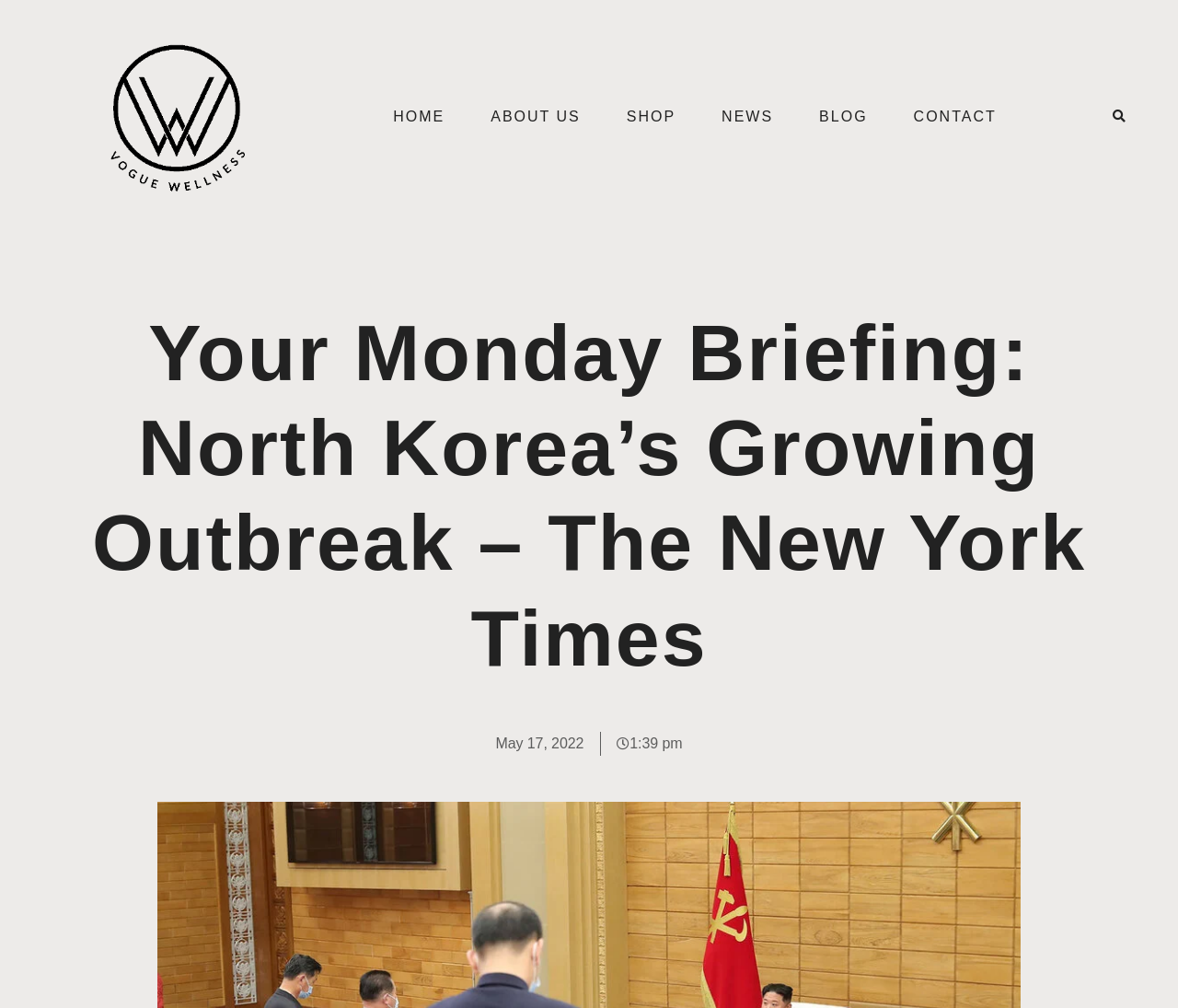Given the description "Shop", provide the bounding box coordinates of the corresponding UI element.

[0.532, 0.105, 0.574, 0.127]